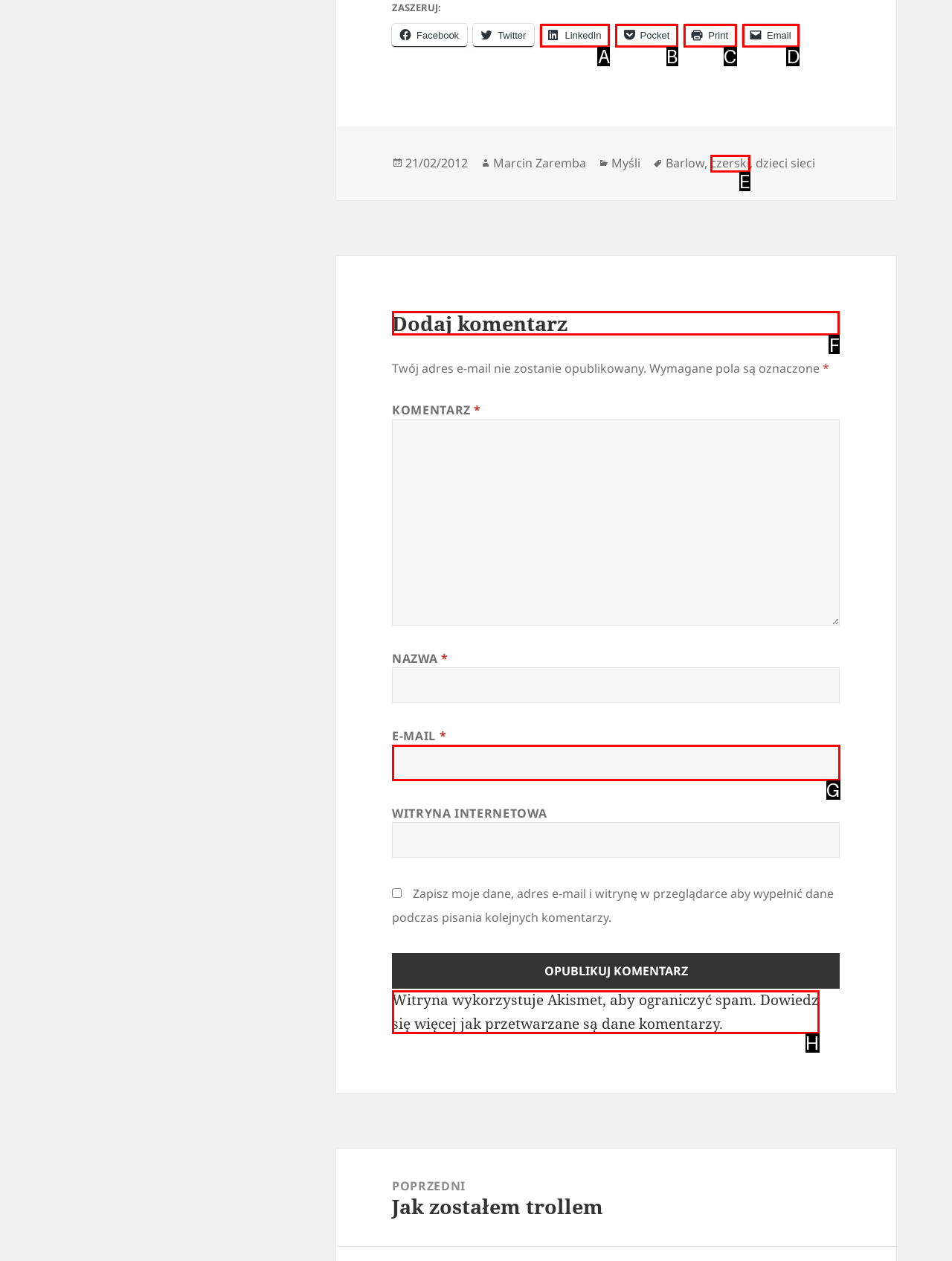Which lettered option should be clicked to perform the following task: Add a comment
Respond with the letter of the appropriate option.

F